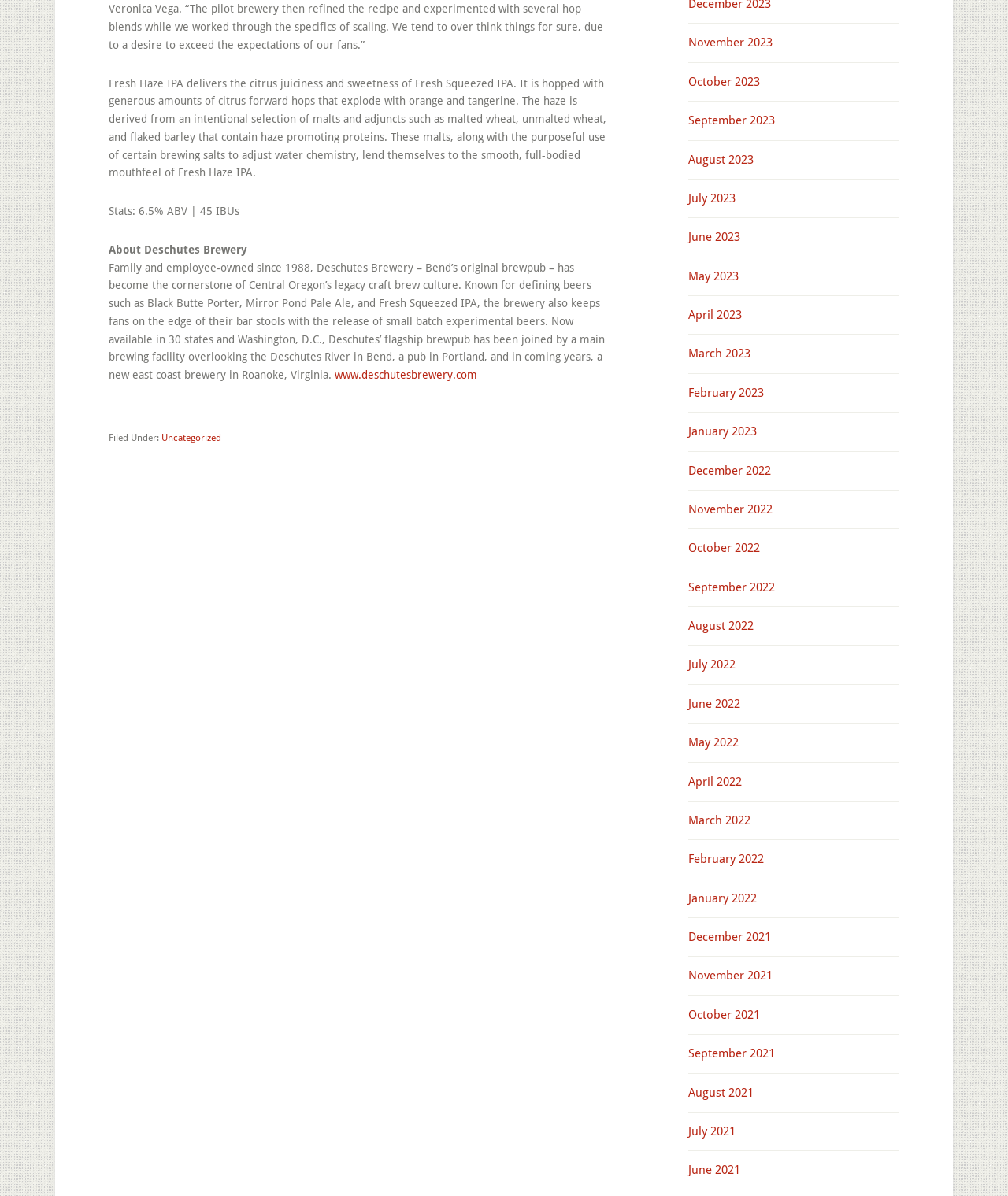Using the provided element description "June 2023", determine the bounding box coordinates of the UI element.

[0.683, 0.192, 0.734, 0.204]